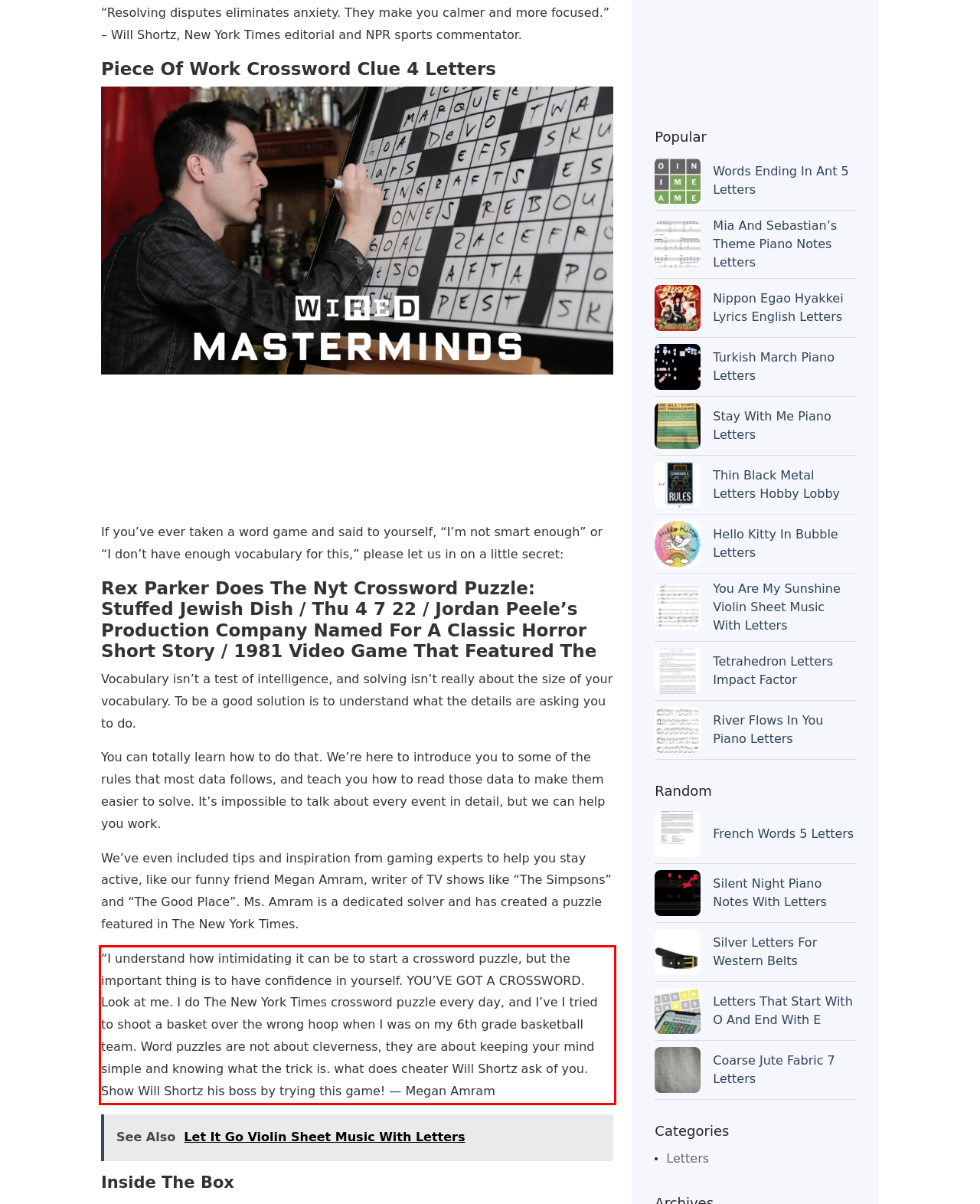You are provided with a screenshot of a webpage that includes a red bounding box. Extract and generate the text content found within the red bounding box.

“I understand how intimidating it can be to start a crossword puzzle, but the important thing is to have confidence in yourself. YOU’VE GOT A CROSSWORD. Look at me. I do The New York Times crossword puzzle every day, and I’ve I tried to shoot a basket over the wrong hoop when I was on my 6th grade basketball team. Word puzzles are not about cleverness, they are about keeping your mind simple and knowing what the trick is. what does cheater Will Shortz ask of you. Show Will Shortz his boss by trying this game! — Megan Amram